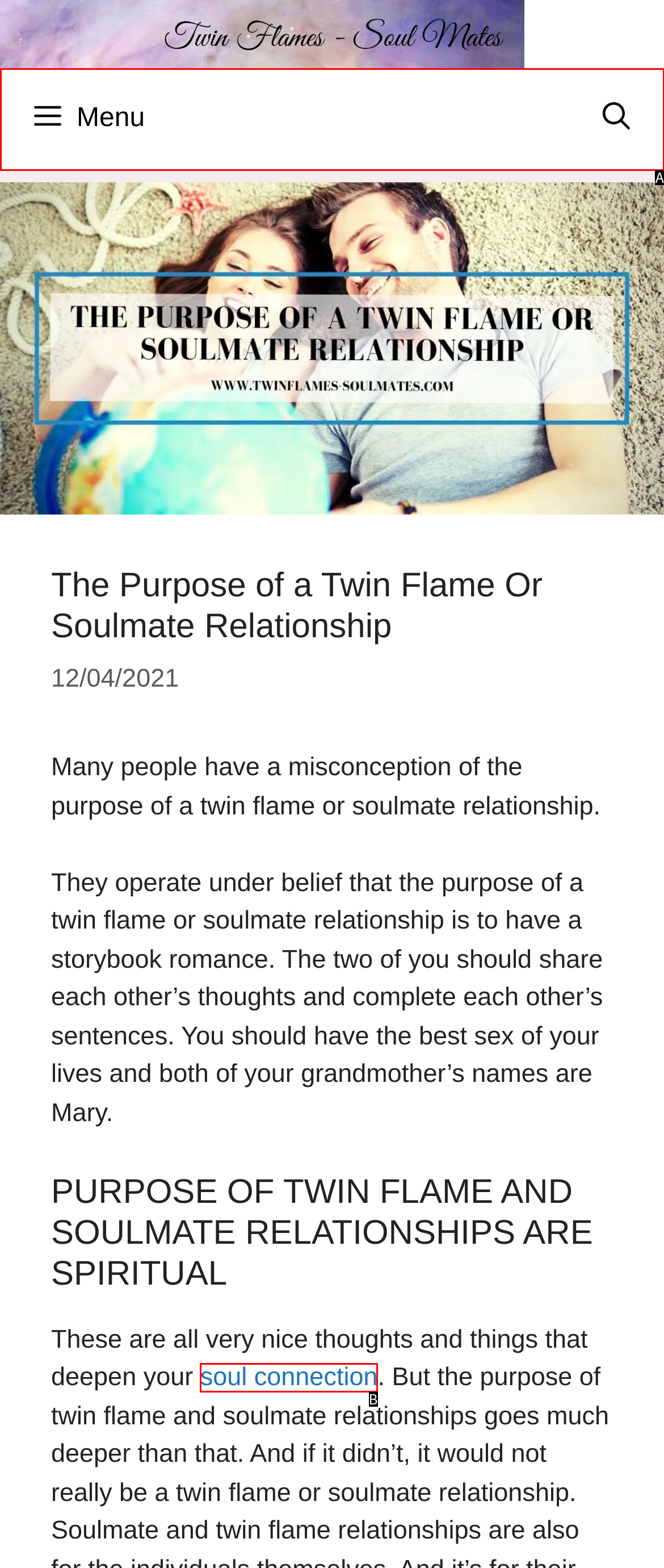Identify the UI element that best fits the description: Menu
Respond with the letter representing the correct option.

A